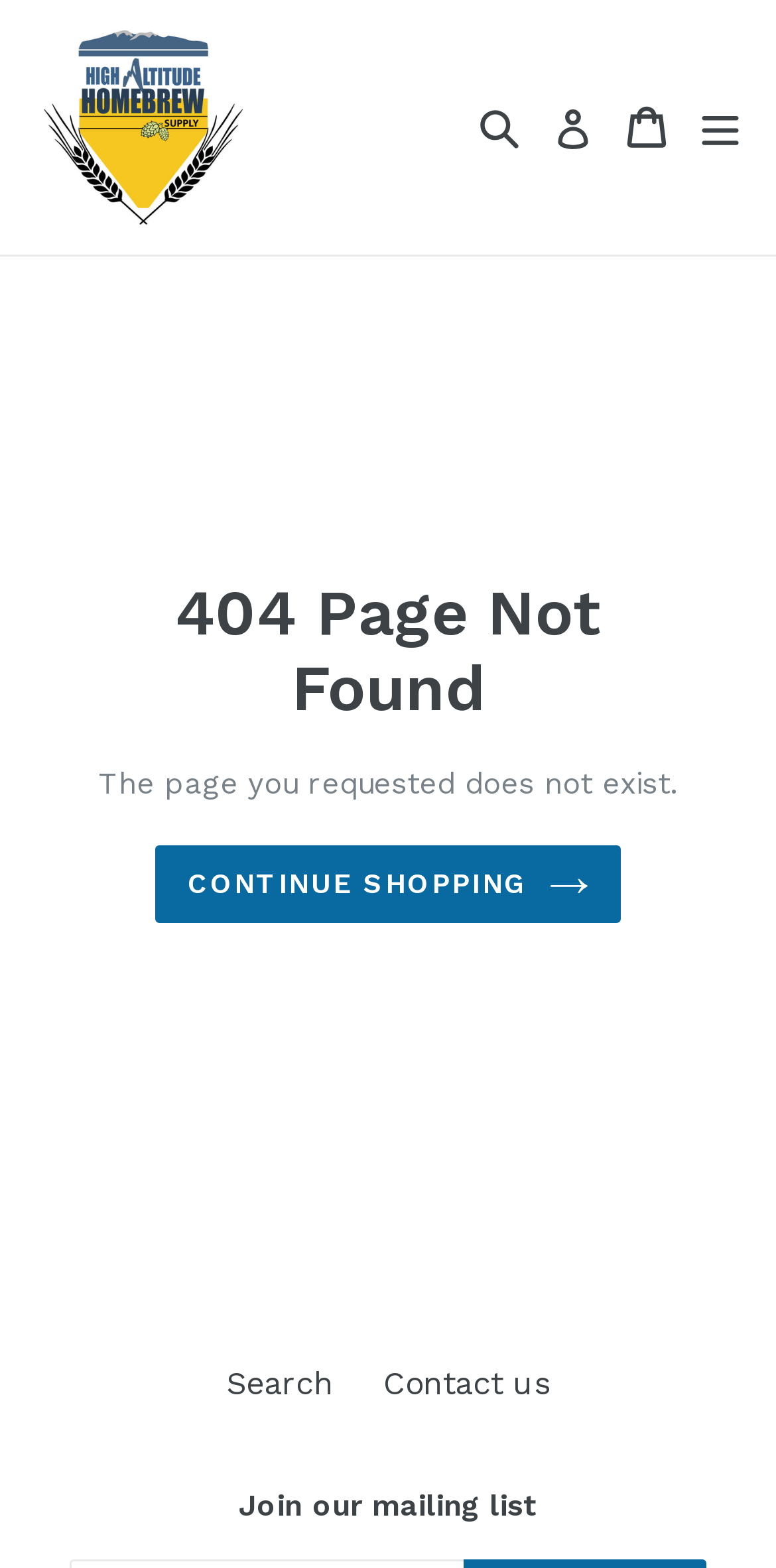Determine the bounding box coordinates of the clickable region to execute the instruction: "Log in to your account". The coordinates should be four float numbers between 0 and 1, denoted as [left, top, right, bottom].

[0.697, 0.043, 0.779, 0.119]